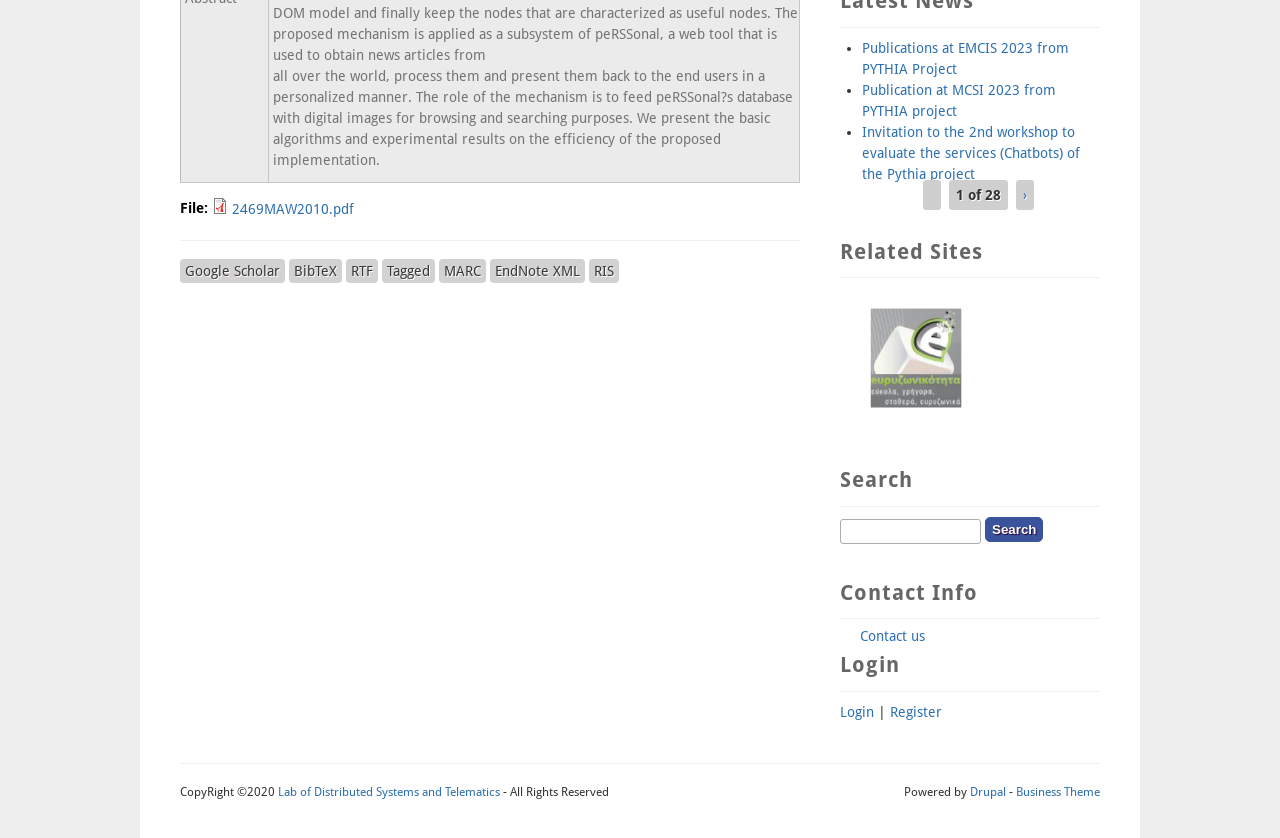Identify the bounding box for the described UI element: "Google Scholar".

[0.141, 0.31, 0.223, 0.338]